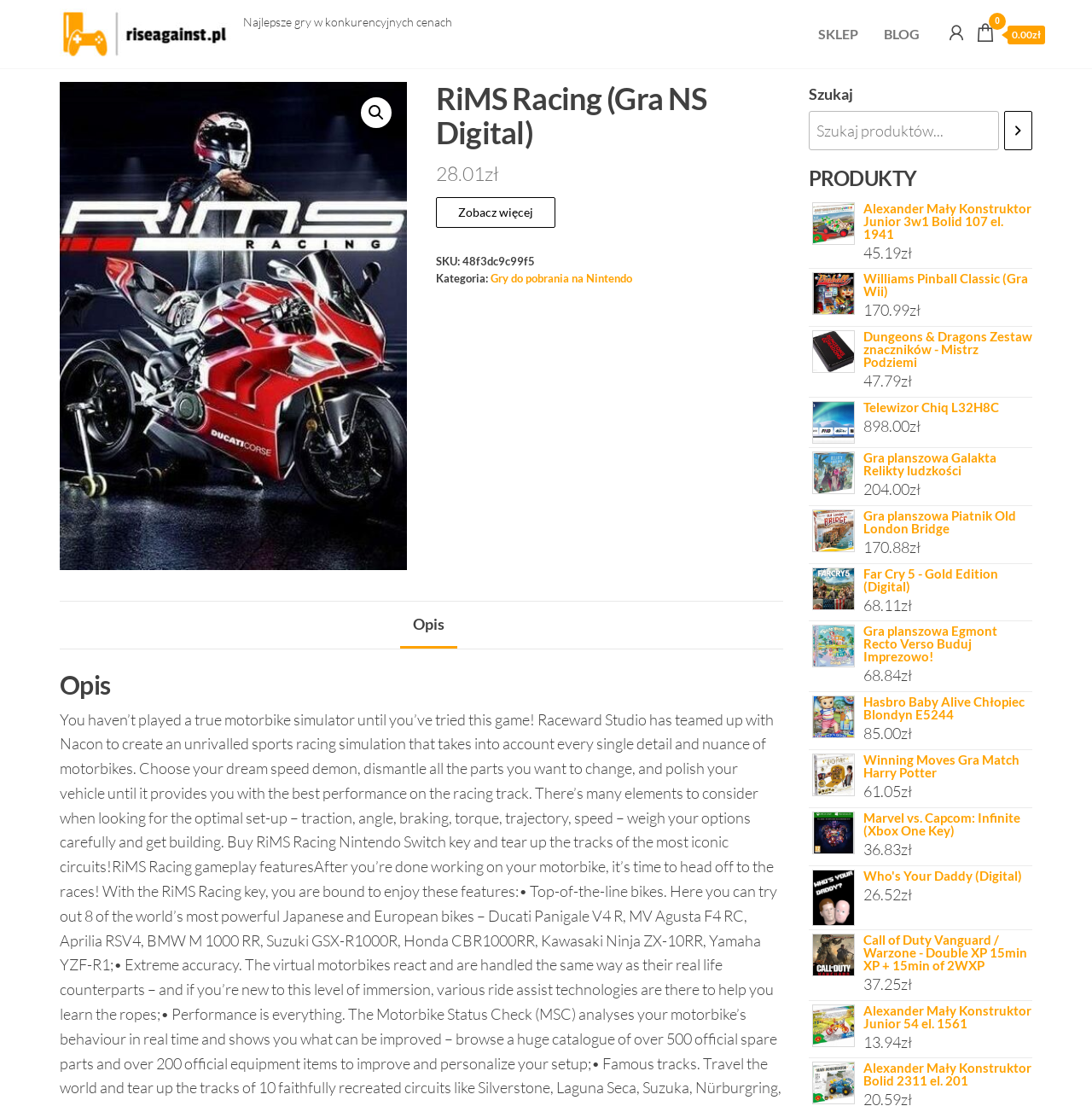Find and indicate the bounding box coordinates of the region you should select to follow the given instruction: "Click the search button".

None